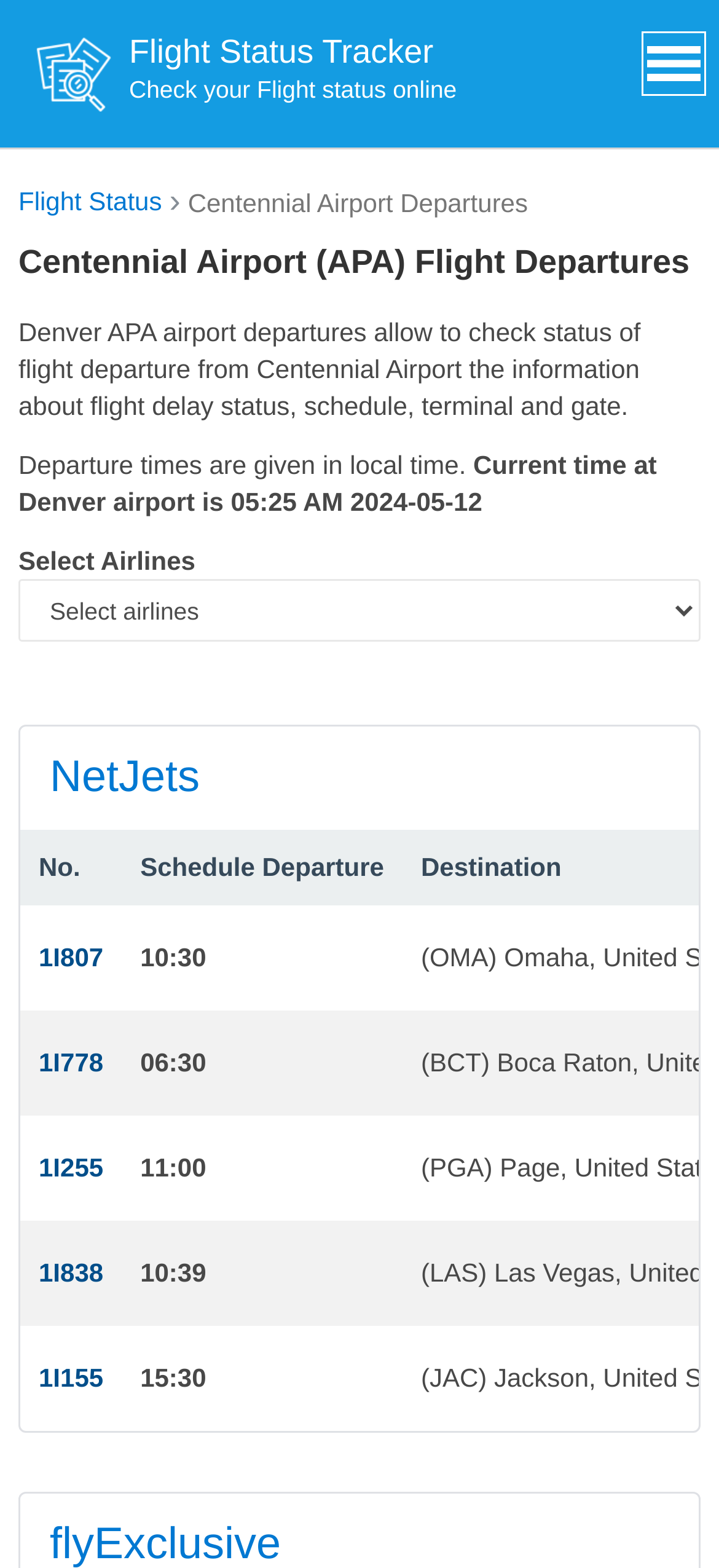Kindly respond to the following question with a single word or a brief phrase: 
What is the airline selected by default?

None